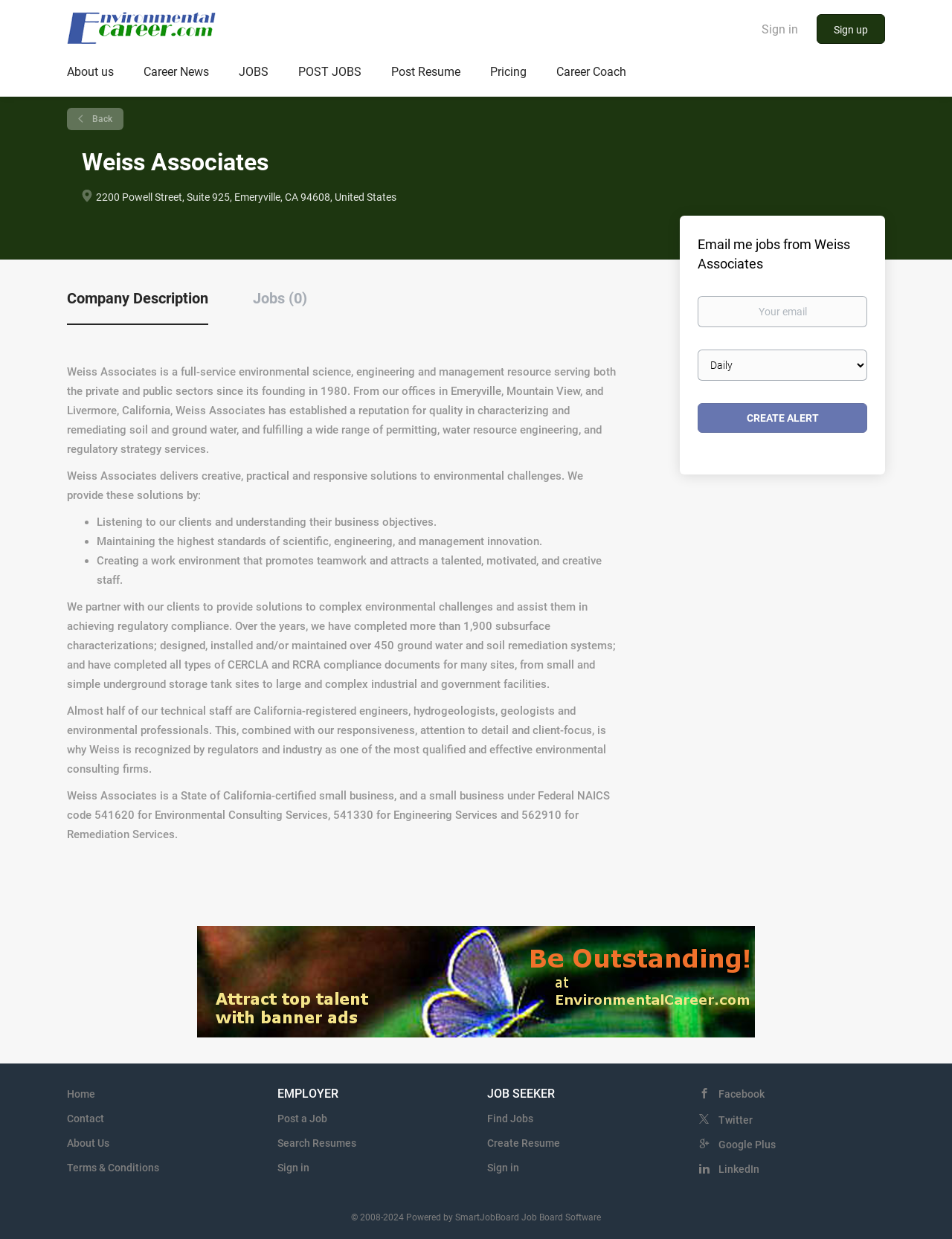Identify the bounding box coordinates for the UI element mentioned here: "Company Description". Provide the coordinates as four float values between 0 and 1, i.e., [left, top, right, bottom].

[0.07, 0.232, 0.219, 0.263]